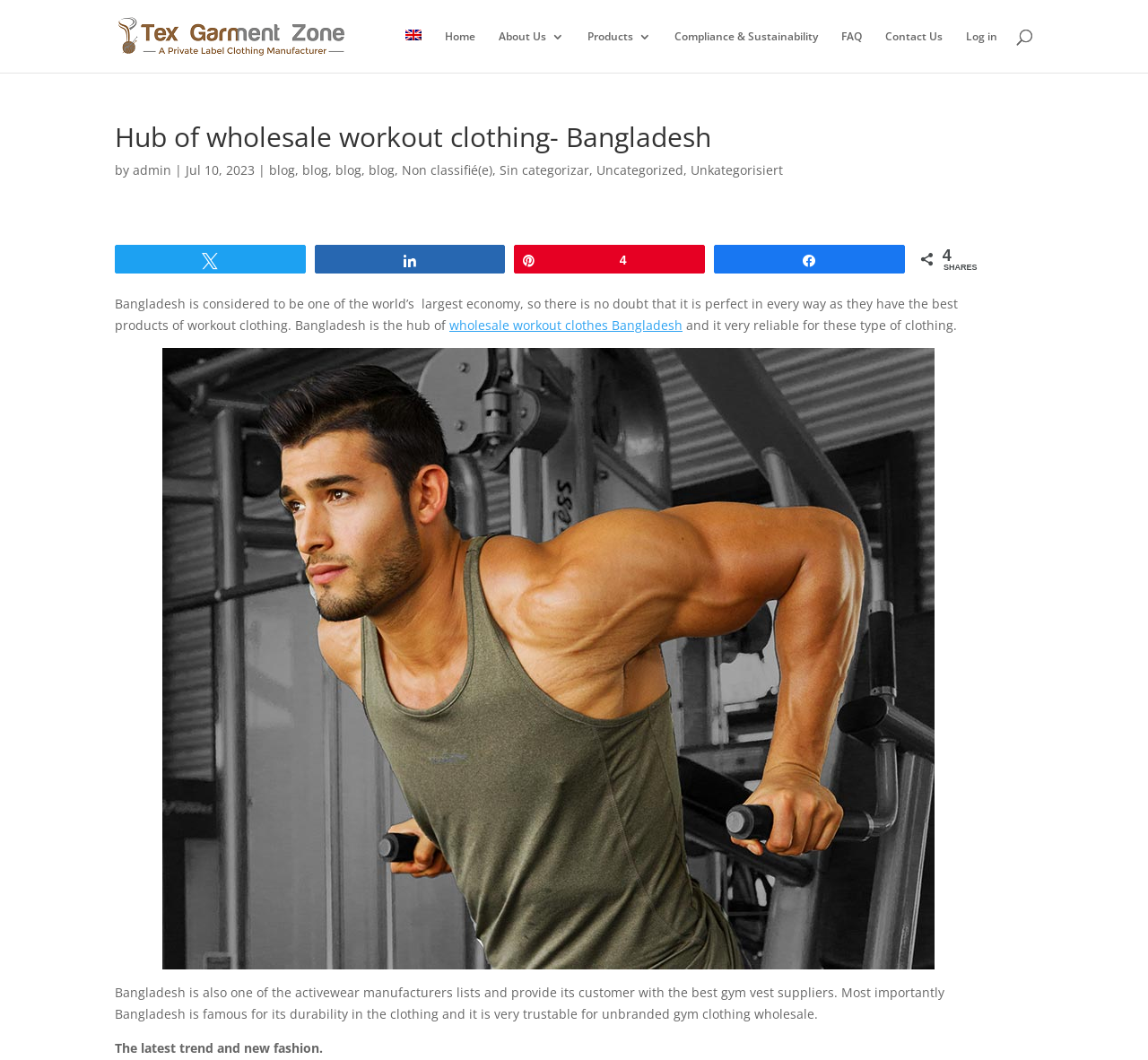Locate the heading on the webpage and return its text.

Hub of wholesale workout clothing- Bangladesh